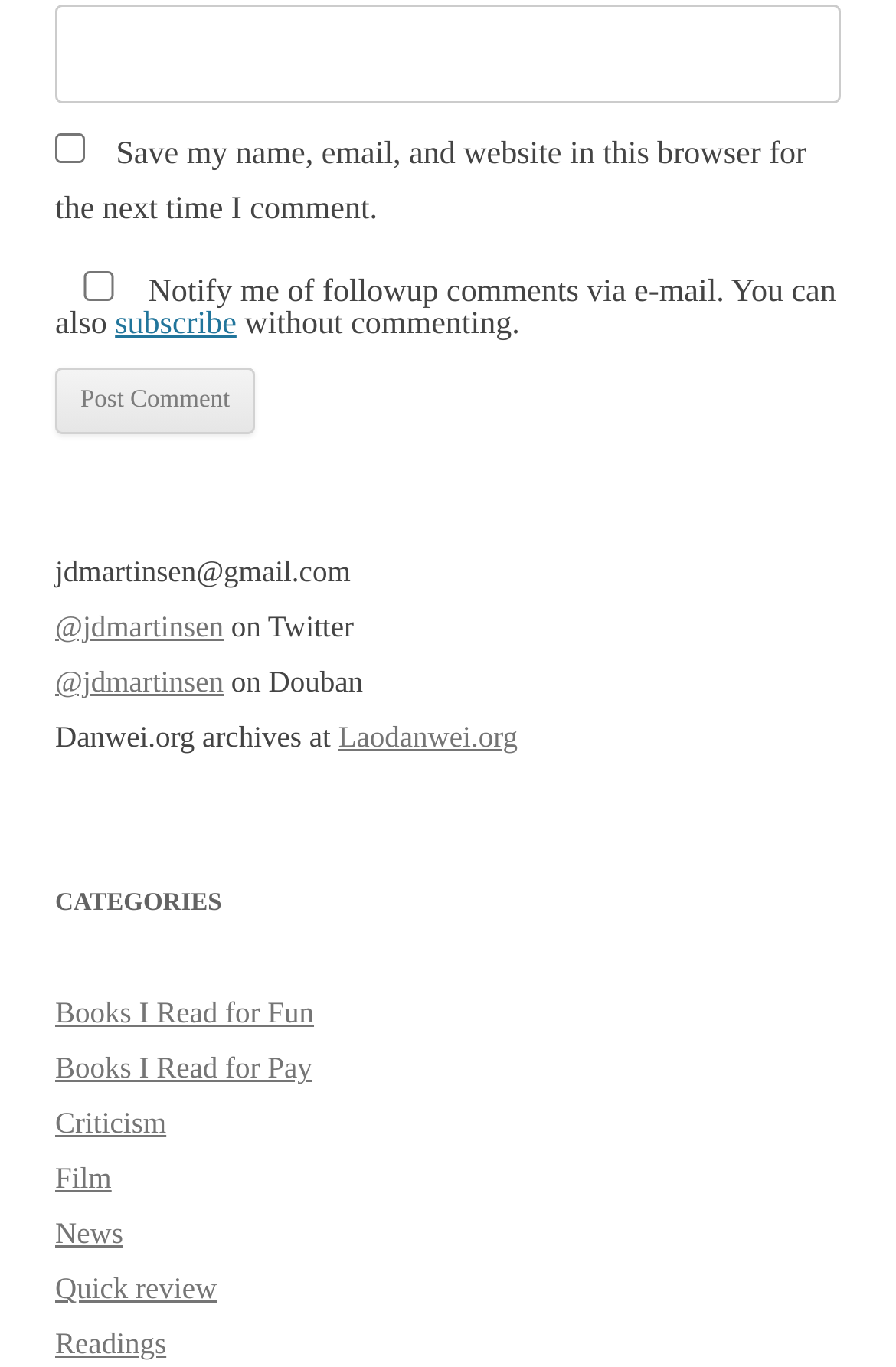Find the bounding box coordinates of the clickable area that will achieve the following instruction: "Check save my name and email".

[0.062, 0.097, 0.095, 0.119]